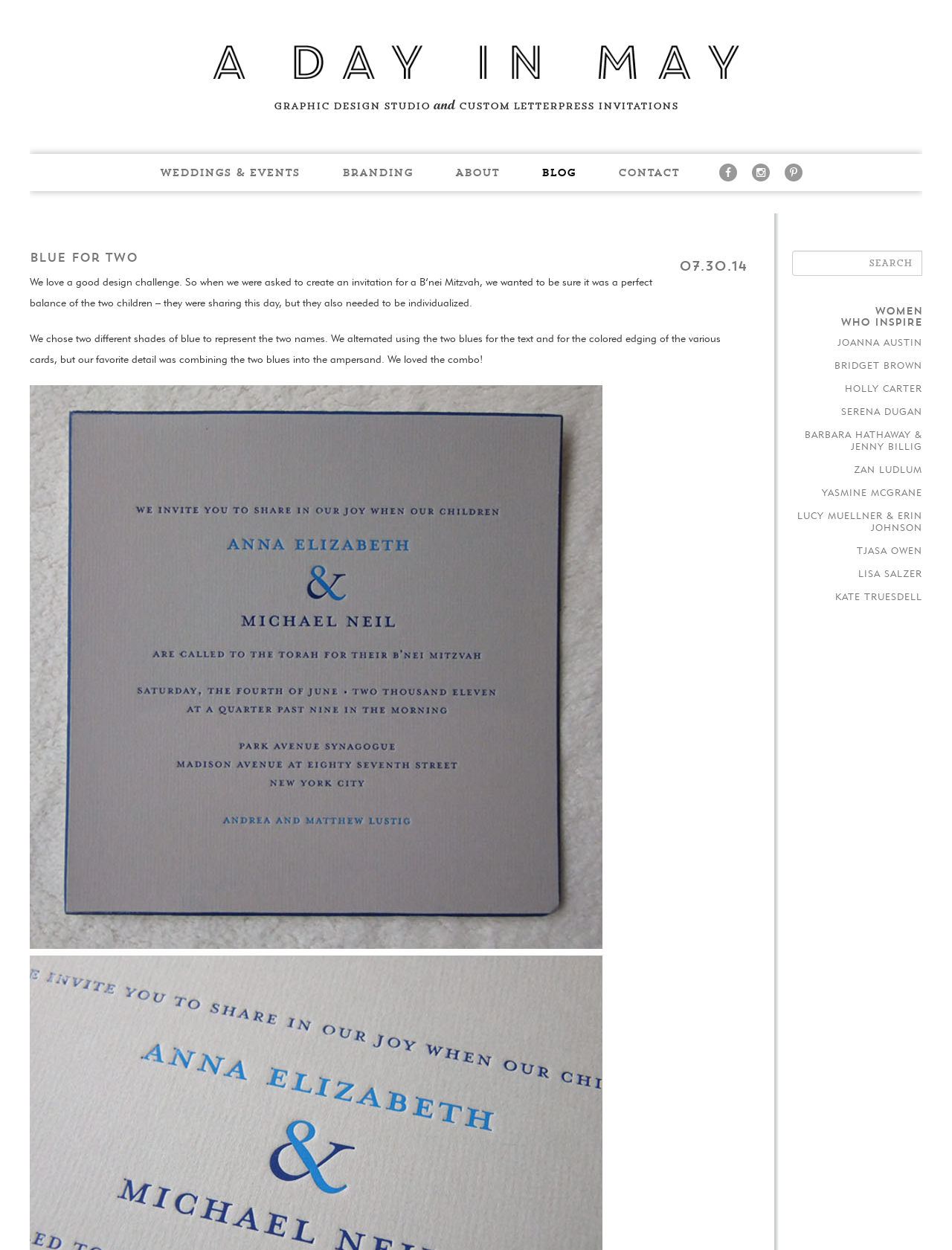Utilize the information from the image to answer the question in detail:
What is the color scheme of the invitation design?

According to the static text on the webpage, the invitation design features two different shades of blue to represent the two names, which are also used for the text and colored edging of the various cards.